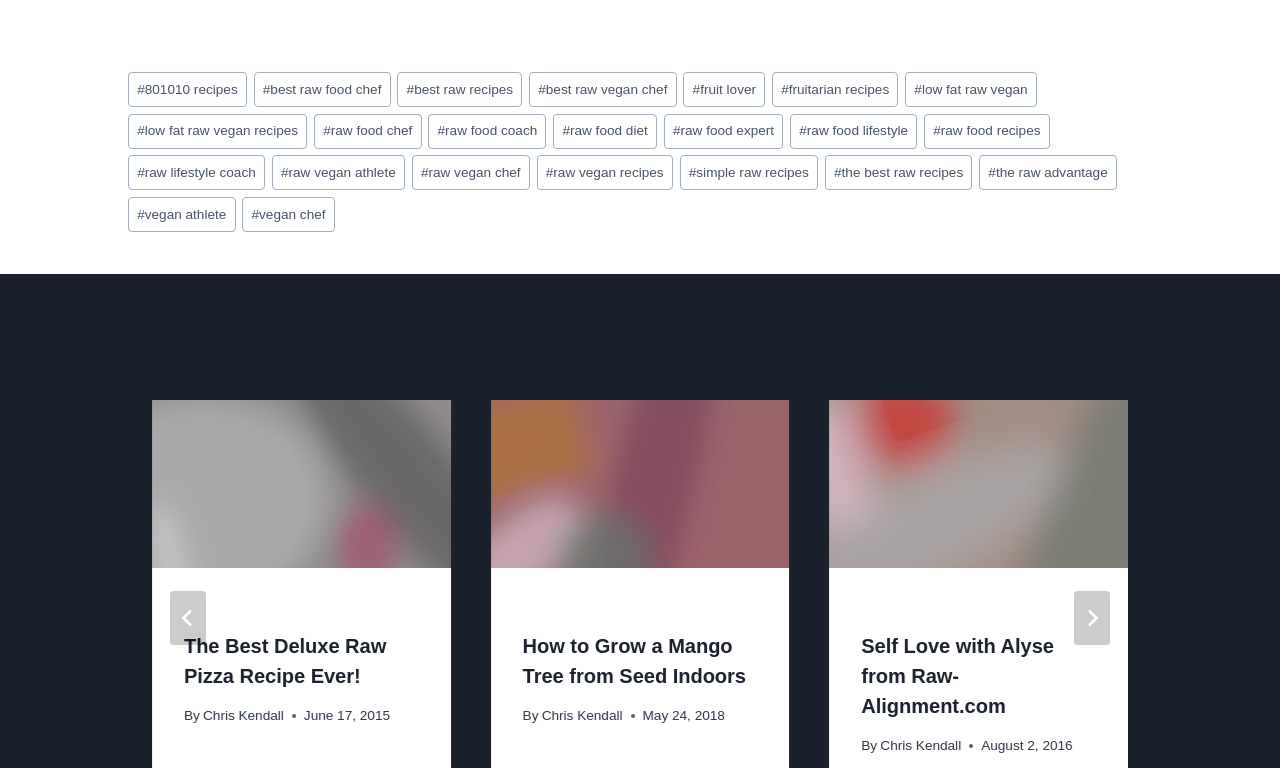What is the topic of the links in the footer?
Based on the image, give a concise answer in the form of a single word or short phrase.

Raw food